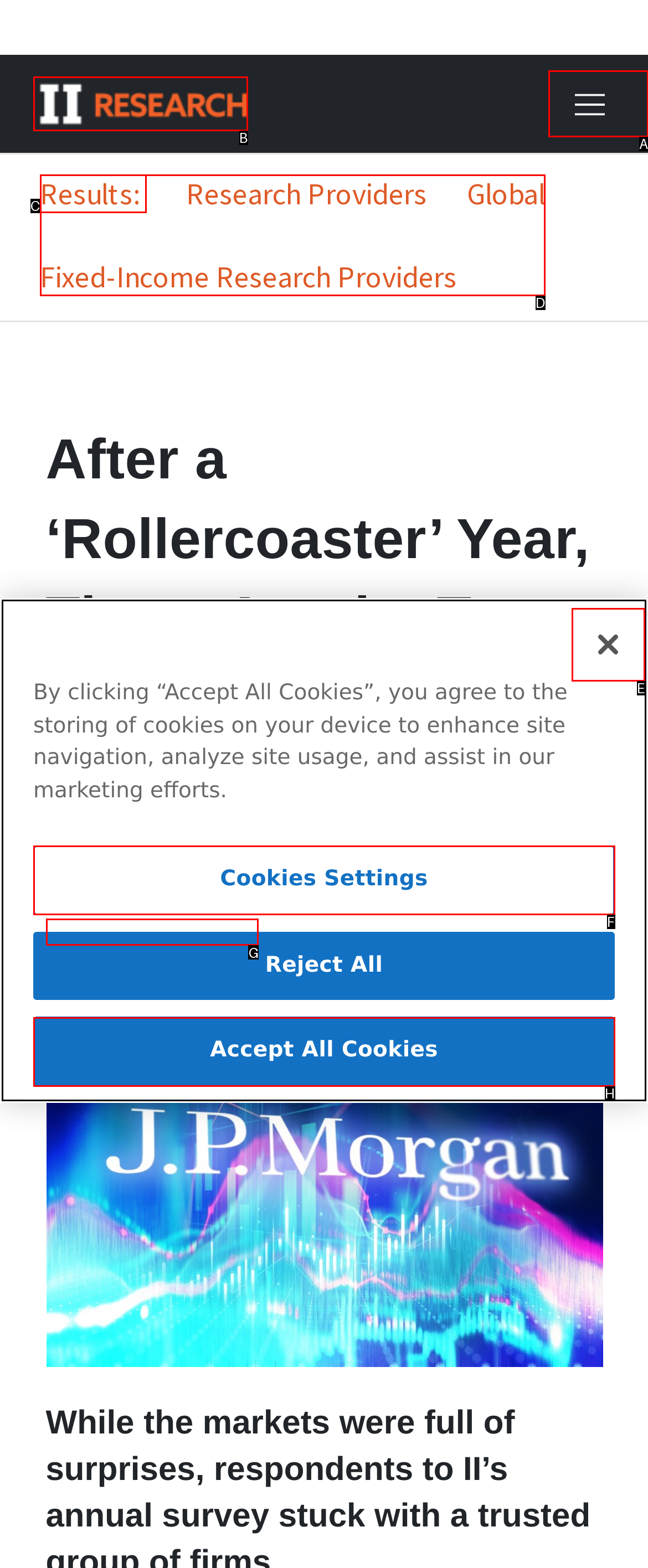Tell me which letter corresponds to the UI element that will allow you to read article by Alexandra DeLuca. Answer with the letter directly.

G